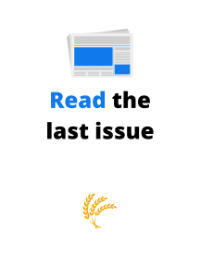What color is the 'Read' text?
From the details in the image, answer the question comprehensively.

The text 'Read' is rendered in a bold, dynamic font and is presented in blue to draw attention, making it stand out from the rest of the text.